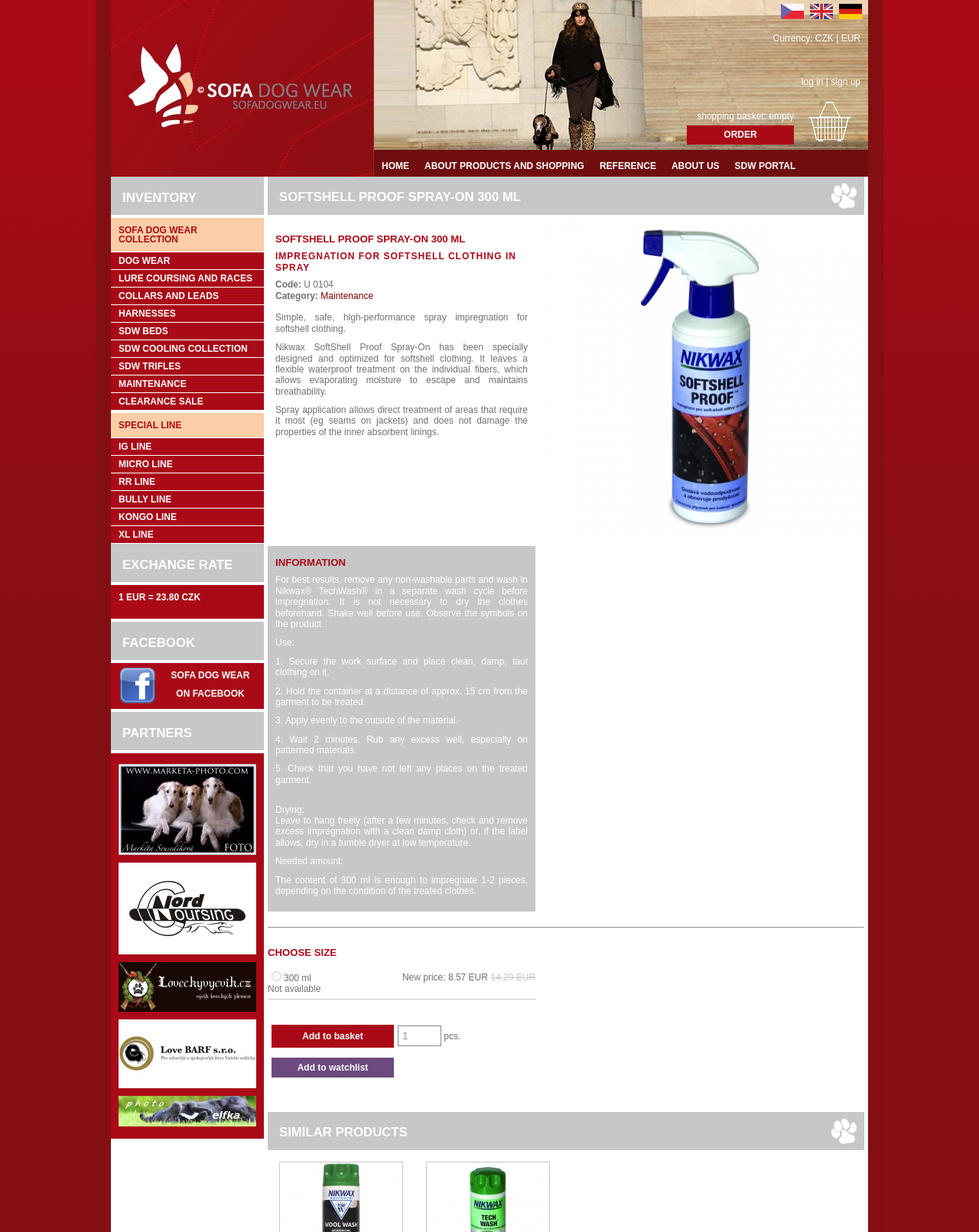Give a one-word or short phrase answer to the question: 
What is the name of the dog wear collection?

SOFA DOG WEAR COLLECTION